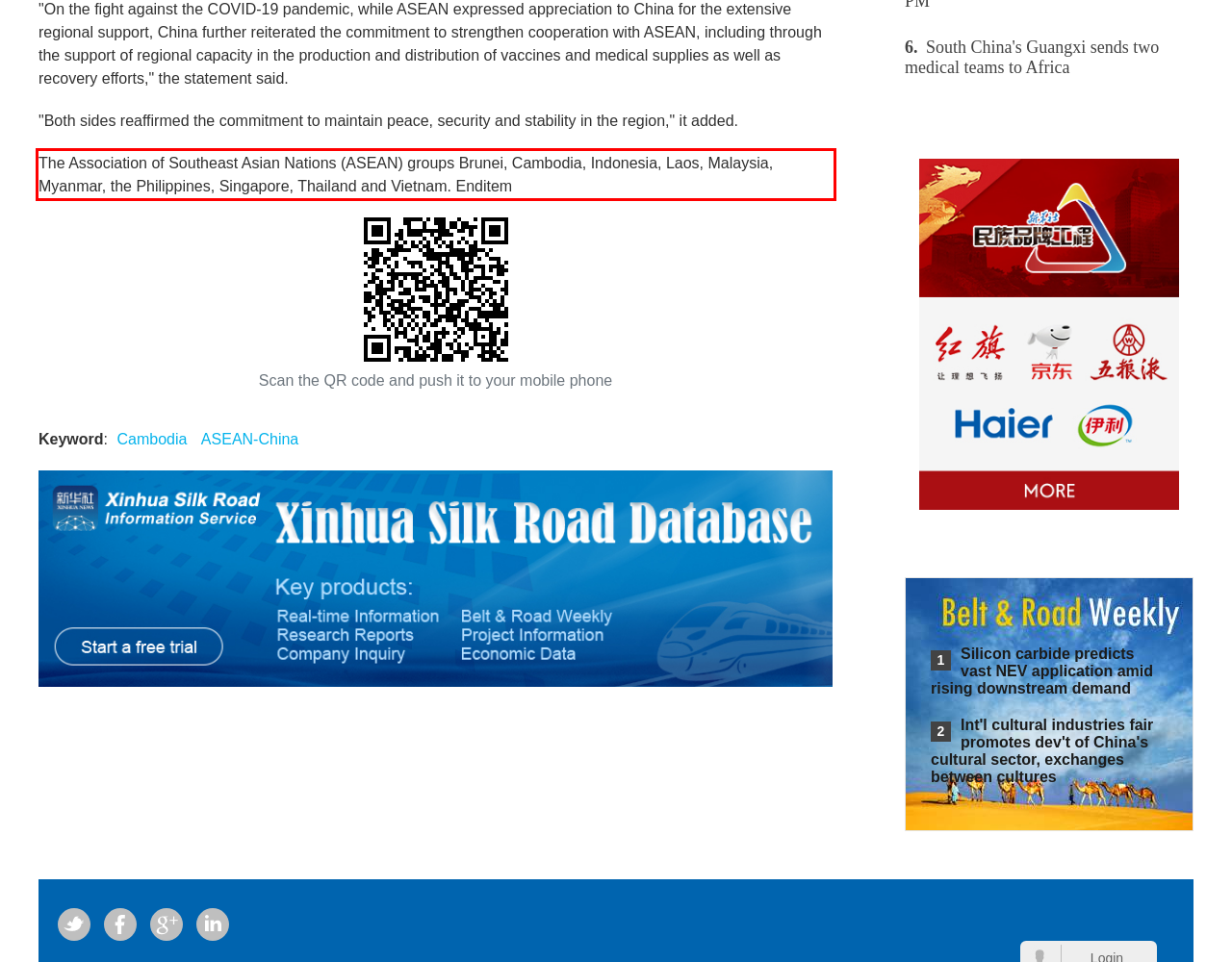Given a webpage screenshot, locate the red bounding box and extract the text content found inside it.

The Association of Southeast Asian Nations (ASEAN) groups Brunei, Cambodia, Indonesia, Laos, Malaysia, Myanmar, the Philippines, Singapore, Thailand and Vietnam. Enditem